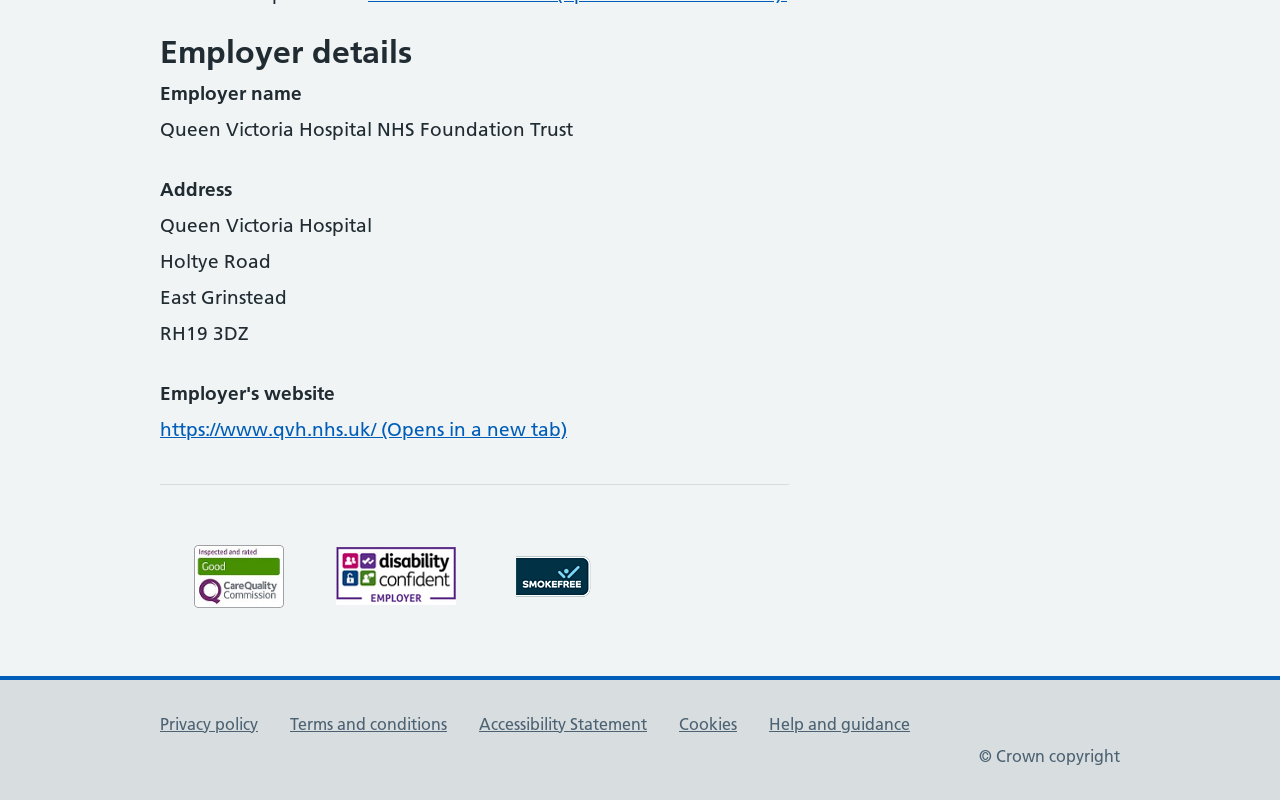What is the postcode of the employer's address?
Based on the image content, provide your answer in one word or a short phrase.

RH19 3DZ